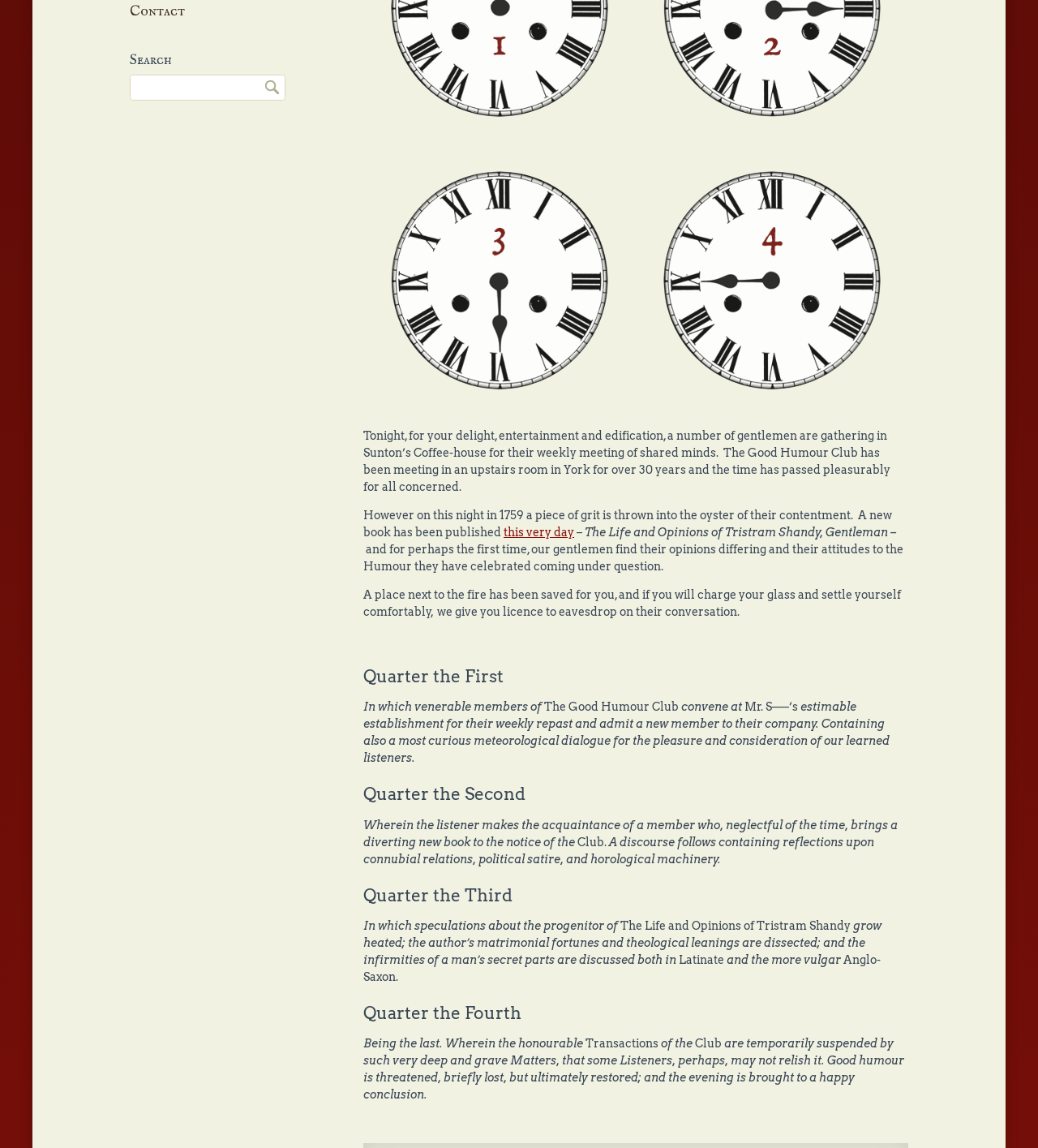From the element description: "this very day", extract the bounding box coordinates of the UI element. The coordinates should be expressed as four float numbers between 0 and 1, in the order [left, top, right, bottom].

[0.485, 0.457, 0.553, 0.469]